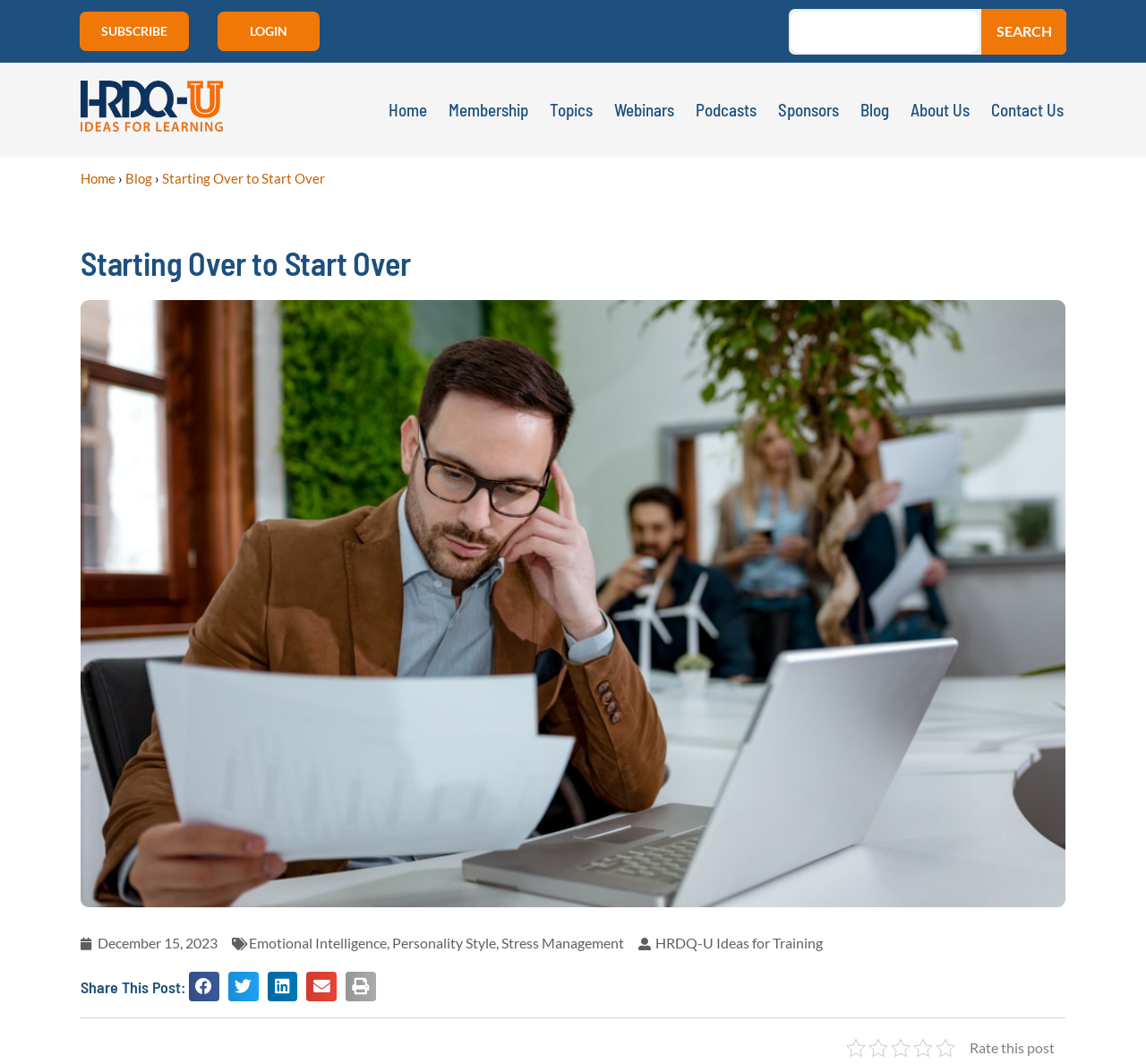What is the main topic of this webpage?
Please provide a comprehensive answer based on the information in the image.

The webpage seems to be focused on anxiety, as indicated by the image of a business man thinking and the links to topics such as stress management and emotional intelligence.